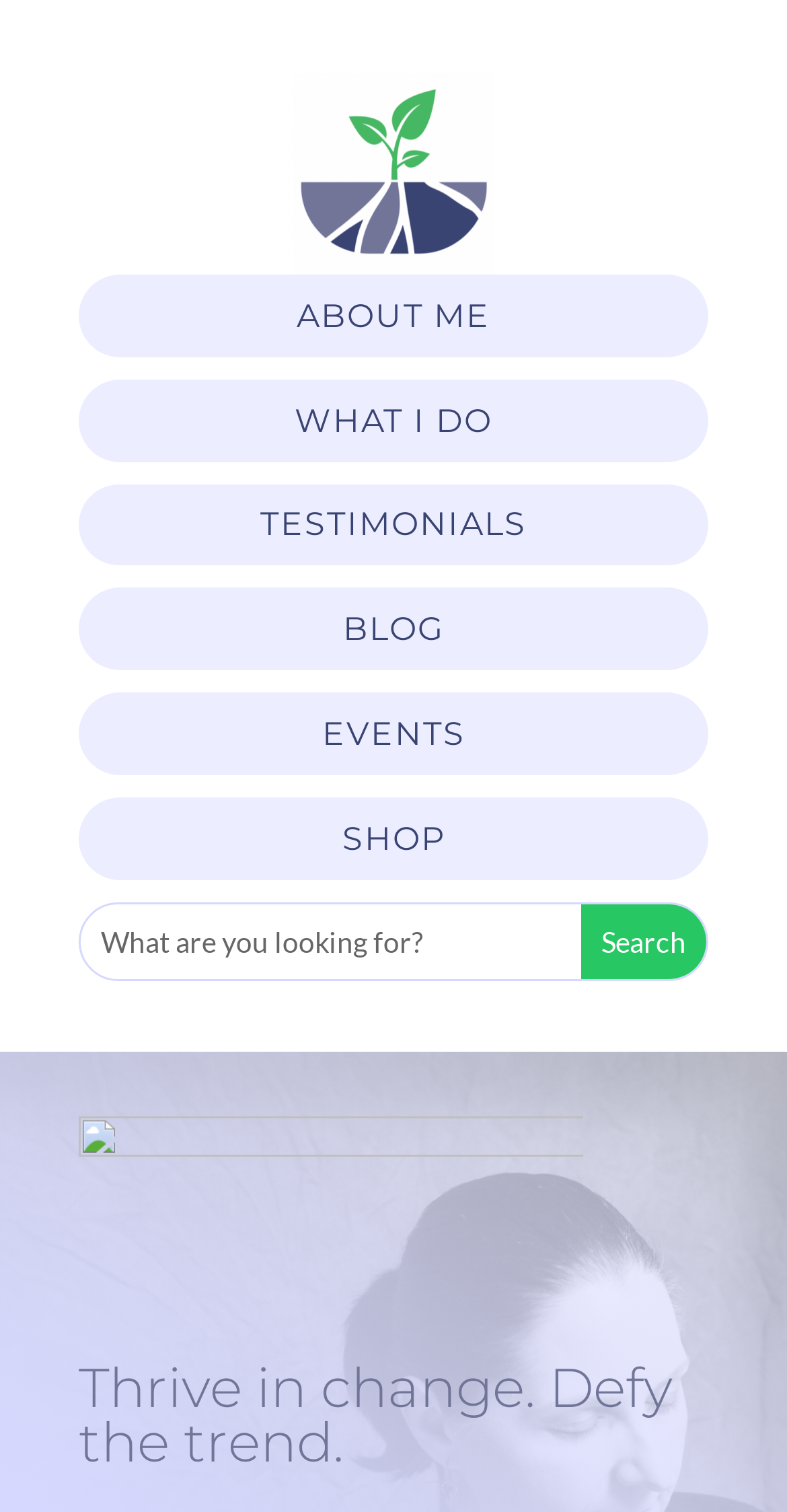What is the theme of the website?
We need a detailed and meticulous answer to the question.

The heading 'Thrive in change. Defy the trend.' suggests that the website is related to personal development and motivation. The overall design and layout of the website also give a sense of professionalism and self-improvement.